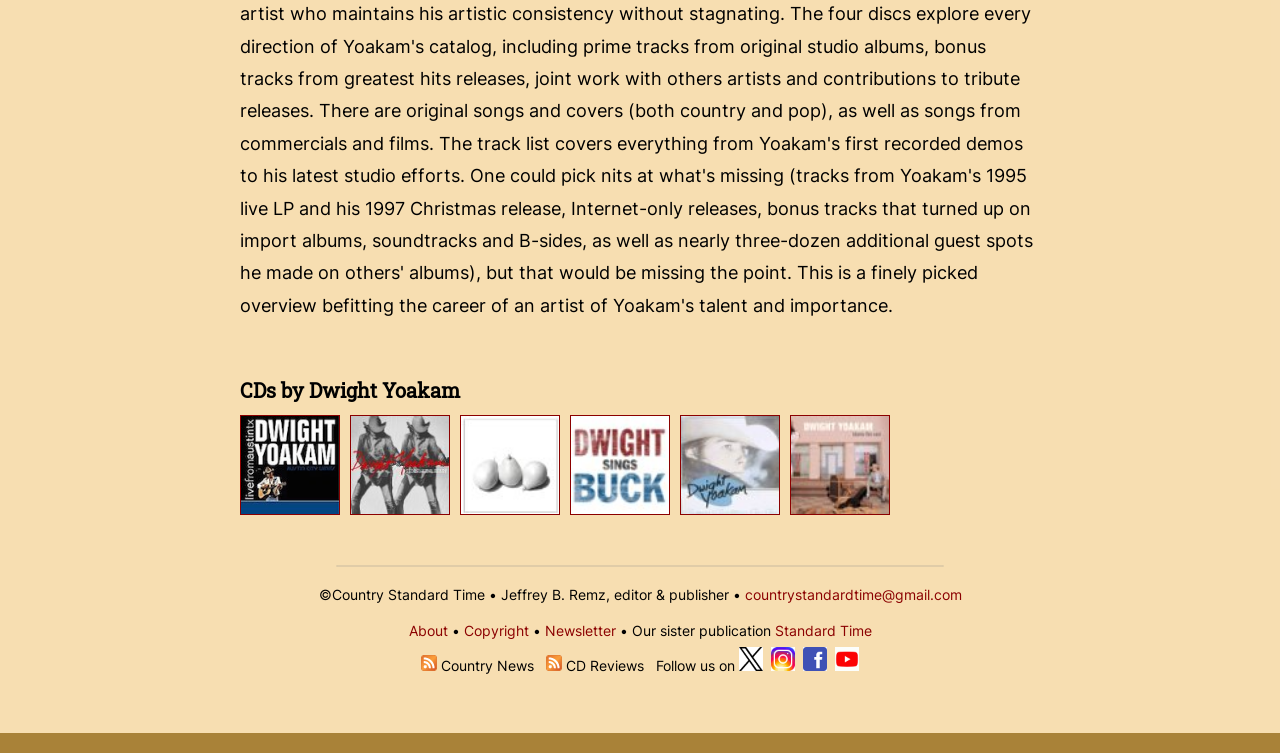What type of content does the publication provide?
Using the visual information from the image, give a one-word or short-phrase answer.

Country music news and reviews